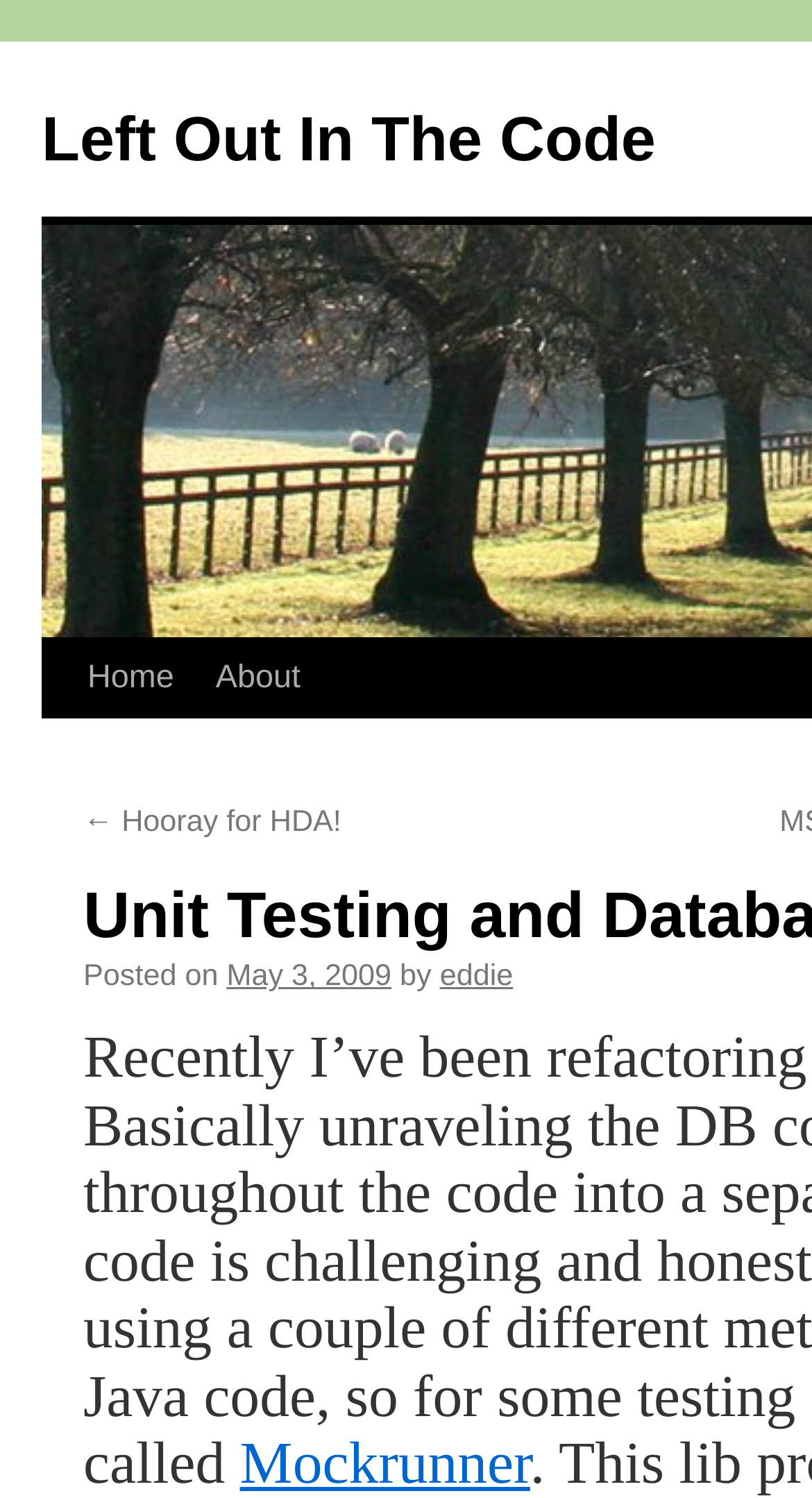Please determine and provide the text content of the webpage's heading.

Unit Testing and Databases